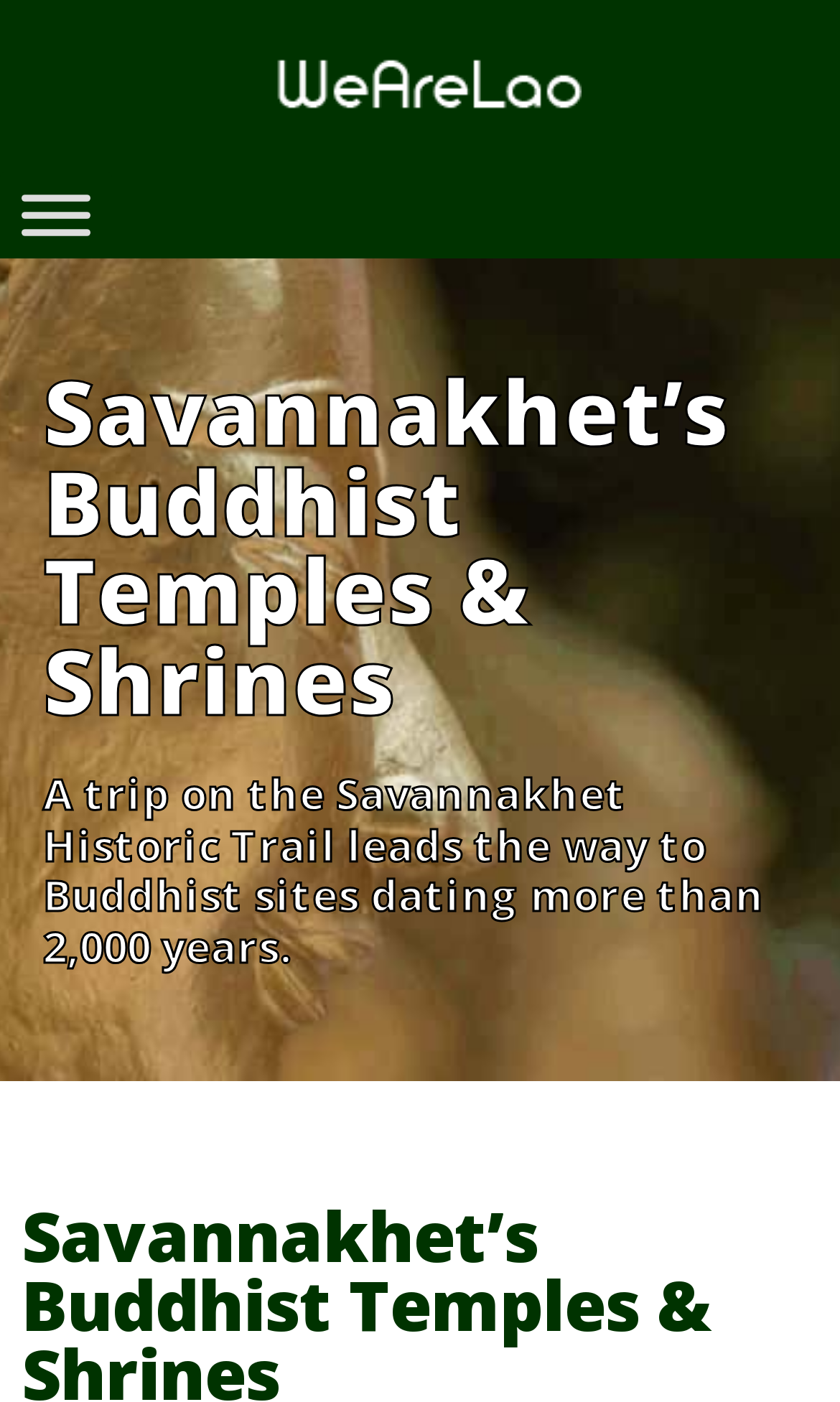Determine and generate the text content of the webpage's headline.

Savannakhet’s Buddhist Temples & Shrines